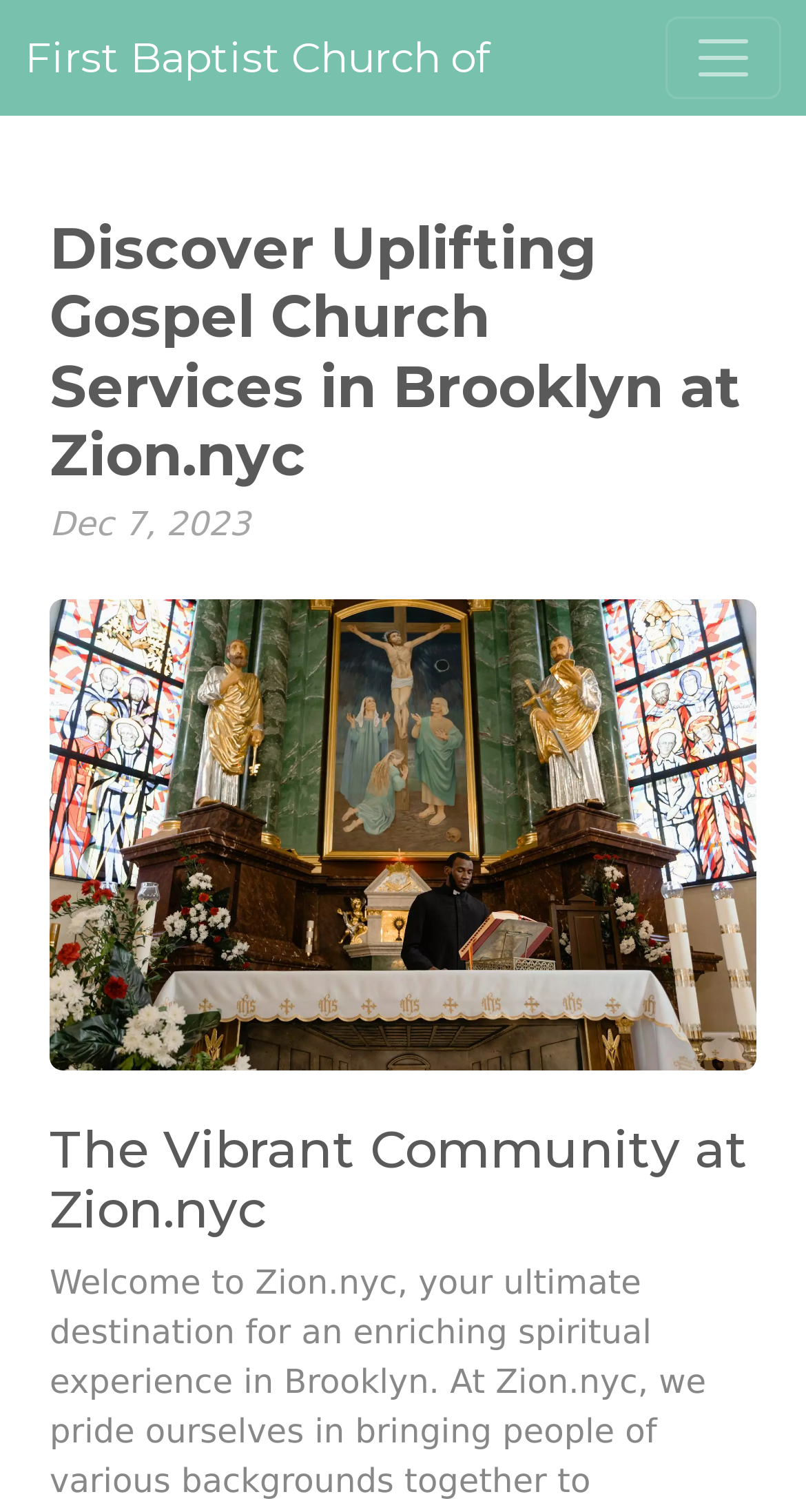What is the name of the church mentioned on the webpage?
Please use the image to provide an in-depth answer to the question.

I found the name 'First Baptist Church' by looking at the link element with coordinates [0.031, 0.011, 0.608, 0.066] which is a child of the Root Element.